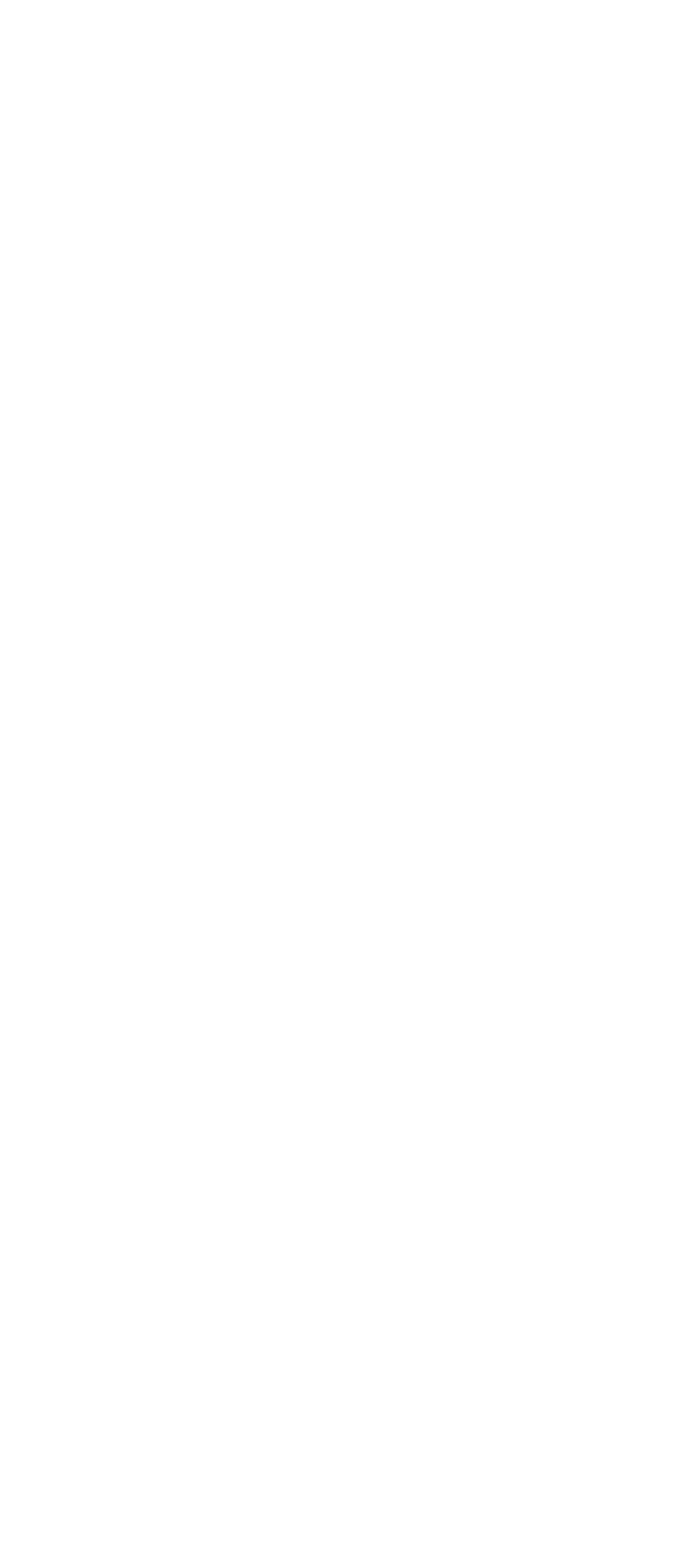Locate the bounding box coordinates of the element you need to click to accomplish the task described by this instruction: "Go to page 2".

[0.343, 0.607, 0.43, 0.645]